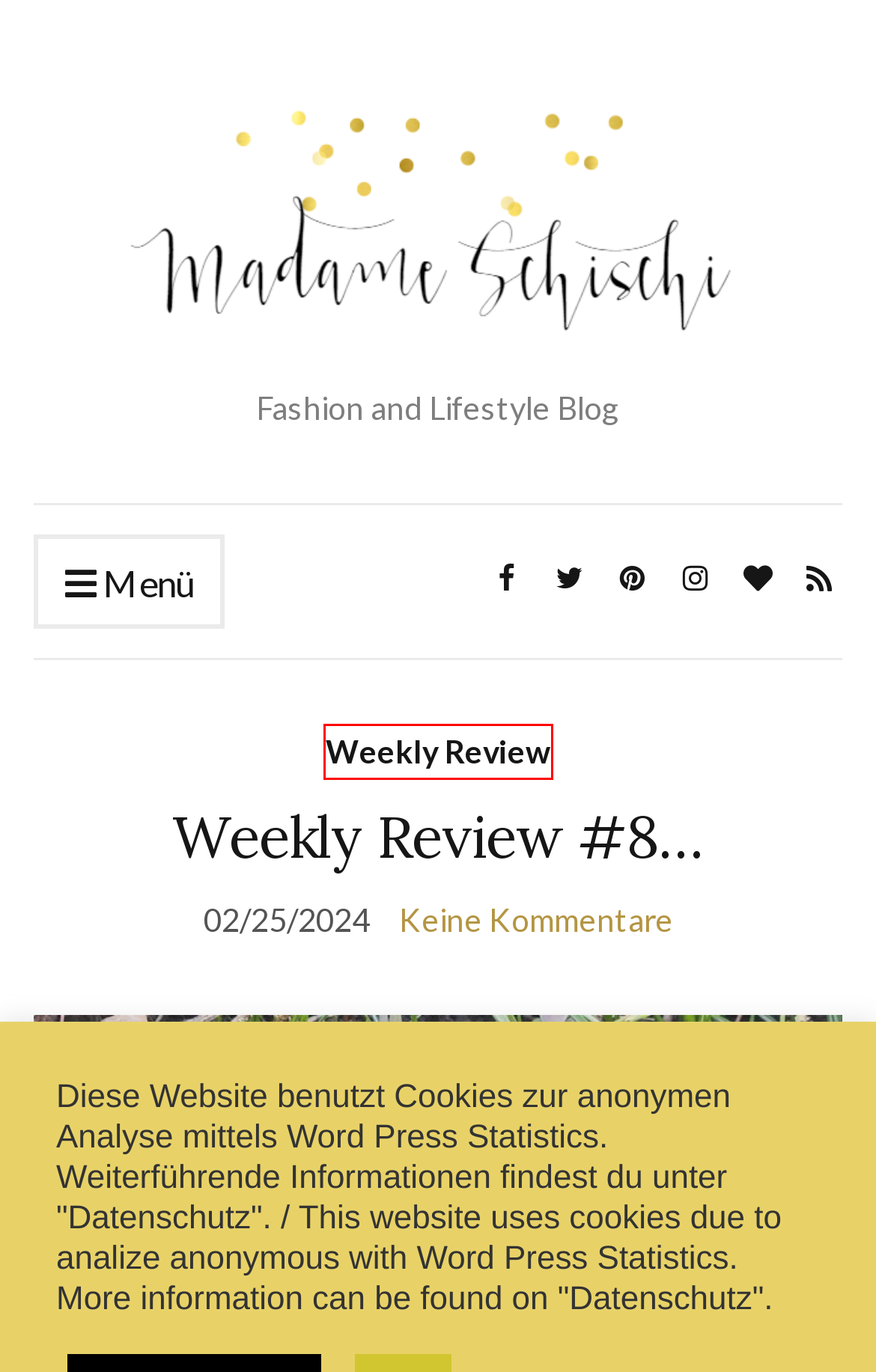Consider the screenshot of a webpage with a red bounding box around an element. Select the webpage description that best corresponds to the new page after clicking the element inside the red bounding box. Here are the candidates:
A. amazon house / home - Madame Schischi
B. Weekly Review #8... - Madame Schischi
C. BEAUTY - Madame Schischi
D. Madame Schischi - Fashion and Lifestyle Blog
E. HOUSE - Madame Schischi
F. How to store your child´s toys... - Madame Schischi
G. Weekly Review Archive - Madame Schischi
H. Weekly Review #6... - Madame Schischi

G